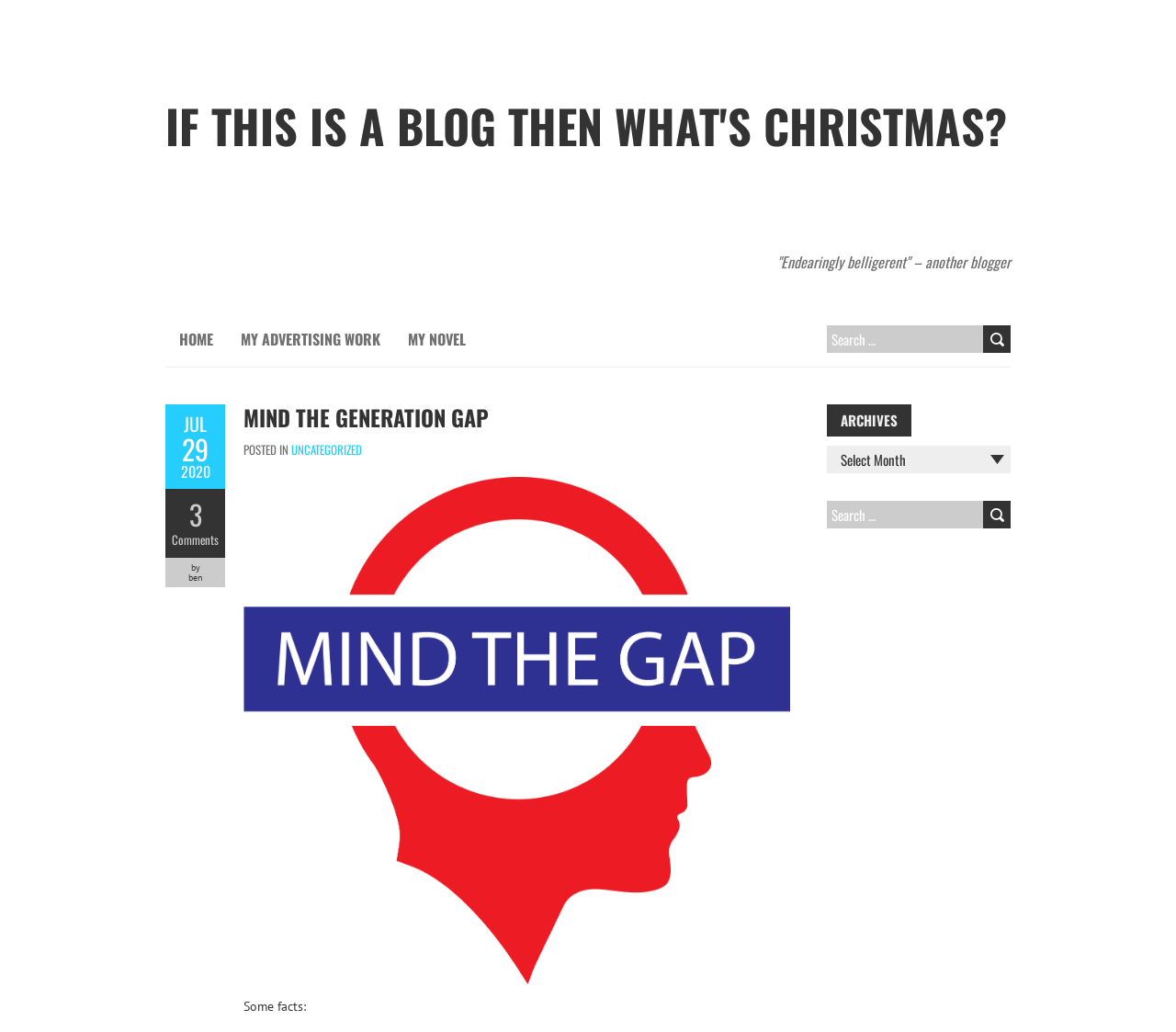Highlight the bounding box coordinates of the element you need to click to perform the following instruction: "Go to the home page."

[0.141, 0.302, 0.193, 0.355]